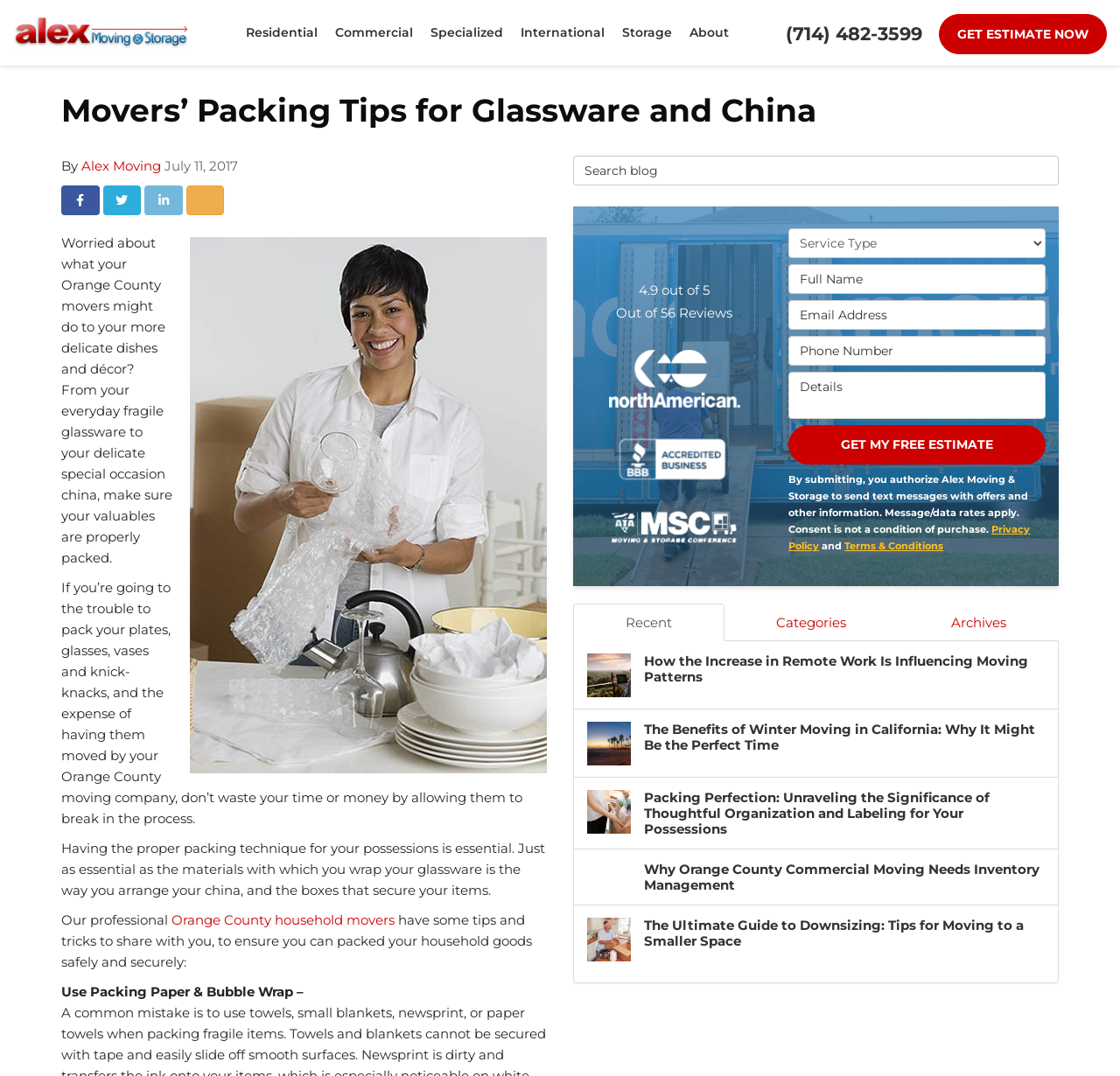Pinpoint the bounding box coordinates of the element to be clicked to execute the instruction: "Click the 'GET ESTIMATE NOW' button".

[0.838, 0.013, 0.988, 0.051]